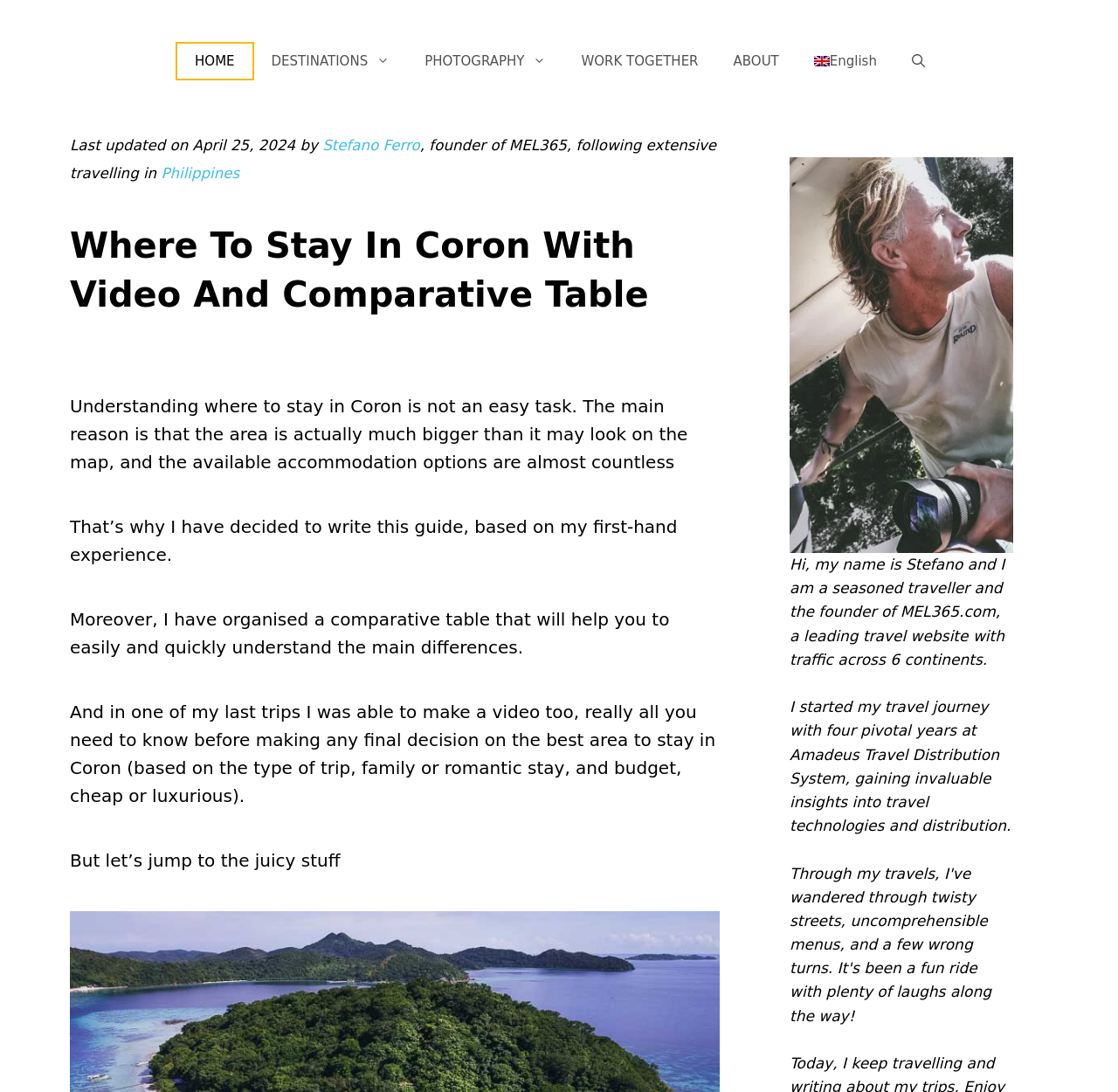Given the element description, predict the bounding box coordinates in the format (top-left x, top-left y, bottom-right x, bottom-right y). Make sure all values are between 0 and 1. Here is the element description: HOME

[0.157, 0.038, 0.227, 0.074]